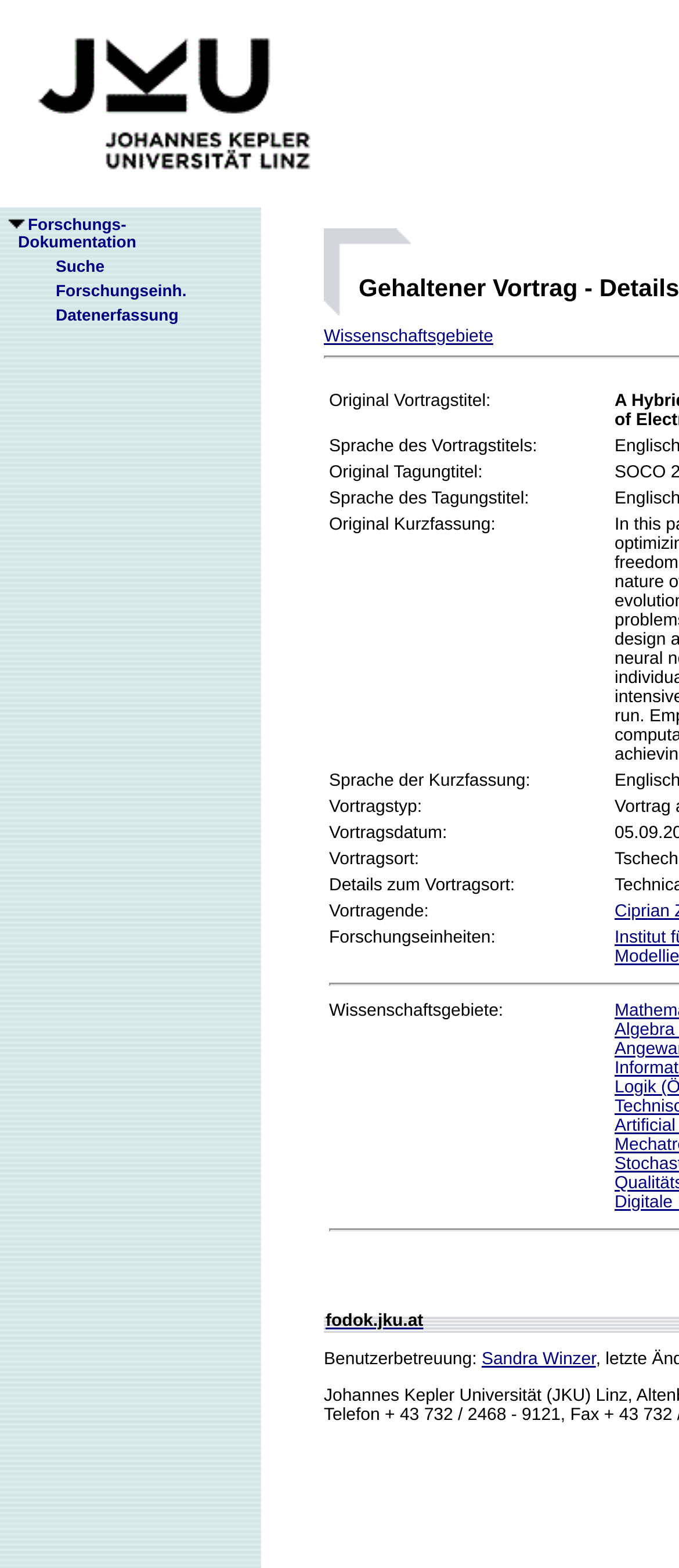Kindly determine the bounding box coordinates for the area that needs to be clicked to execute this instruction: "Visit the website fodok.jku.at".

[0.479, 0.836, 0.623, 0.849]